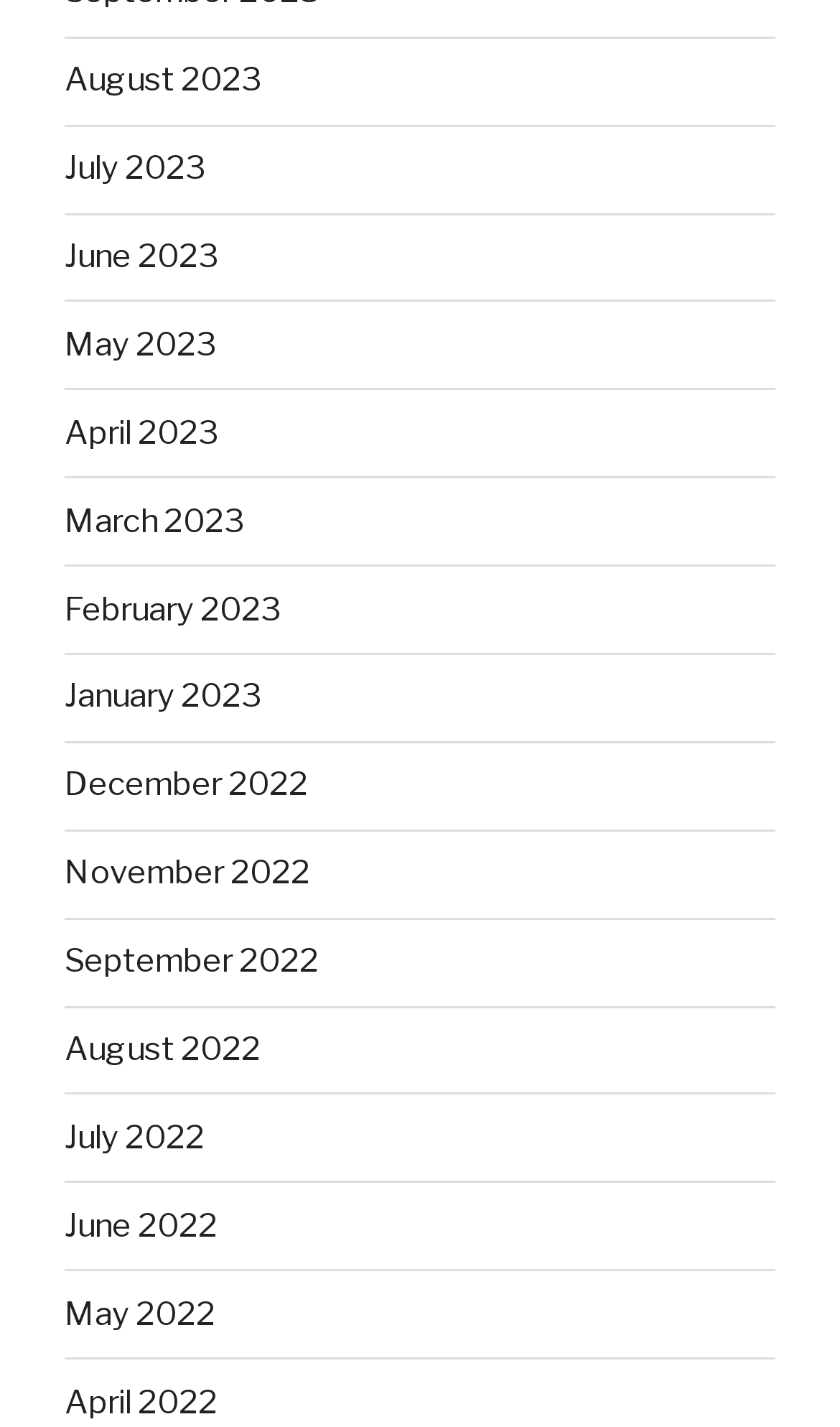Identify the bounding box coordinates for the element that needs to be clicked to fulfill this instruction: "Contact through phone number". Provide the coordinates in the format of four float numbers between 0 and 1: [left, top, right, bottom].

None